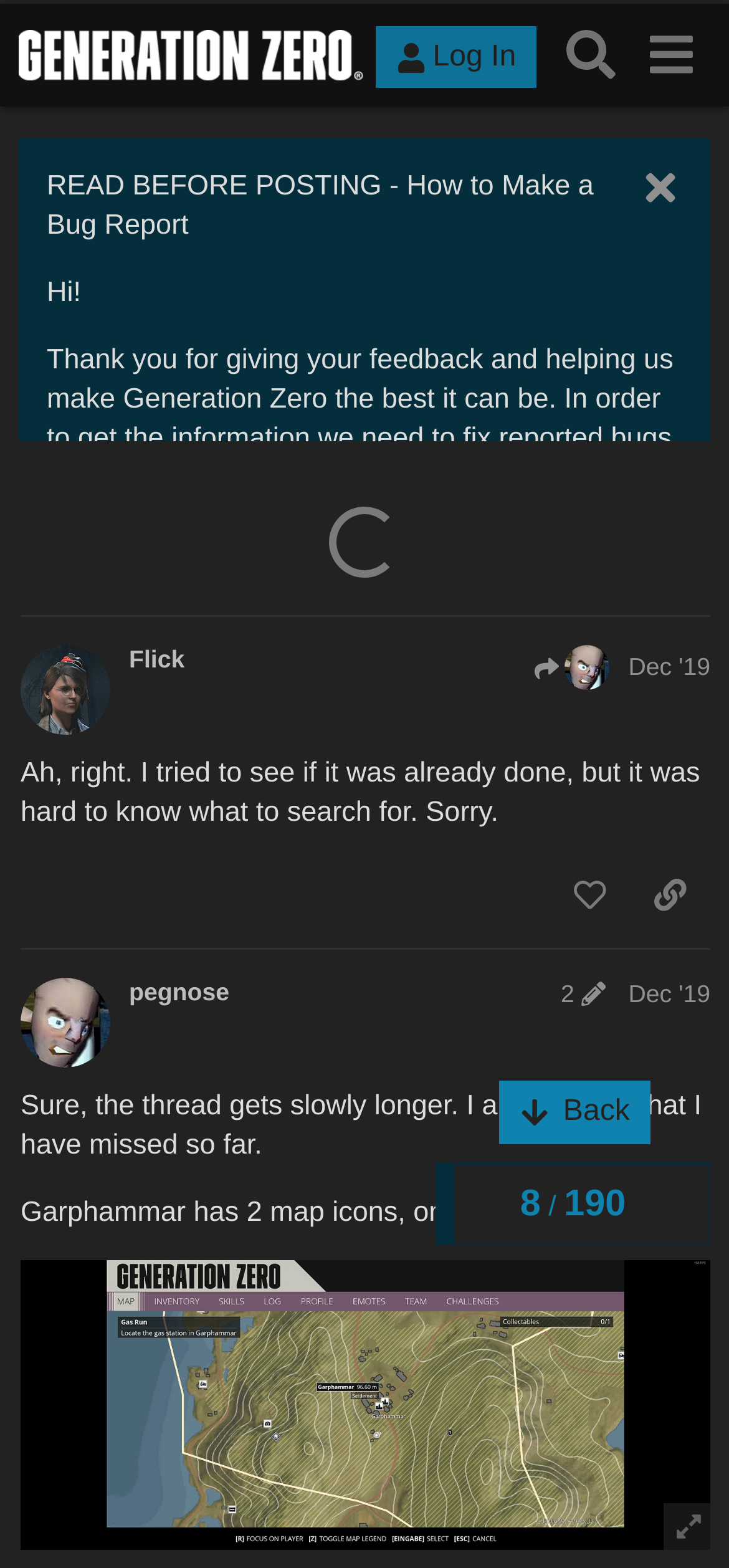Create an in-depth description of the webpage, covering main sections.

This webpage appears to be a forum discussion thread, specifically focused on reporting map issues in the game Generation Zero. The top section of the page features a header with a link to the Generation Zero Forum, accompanied by an image of the forum's logo. Below this, there is a pinned topic header that reads "Map issues can go here" with a description stating that this topic will remain at the top of its category.

On the left side of the page, there is a navigation section displaying topic progress, showing 6 out of 190 posts. Below this, there are two buttons: one to go back and another to like a post.

The main content of the page consists of two posts, labeled as post #7 and post #8, each attributed to a different user (pegnose and Flick, respectively). Each post includes the user's name, the date and time of the post, and the post's content. The posts contain a mix of text and images, with some images displaying emoticons.

Post #7 contains a brief message from the user pegnose, accompanied by a smiling emoticon image. Below this post, there are buttons to like or share the post.

Post #8 is longer and contains several sections. The user Flick responds to pegnose, apologizing for not searching for existing issues before posting. The post also includes a mention of another user, Garphammar, and their experience with map icons. There is an image attached to the post, labeled as "Screenshot (246)". Like post #7, there are buttons to like or share this post below the content.

Overall, the webpage is a discussion forum where users can report and discuss map issues in Generation Zero, with features to like and share posts.